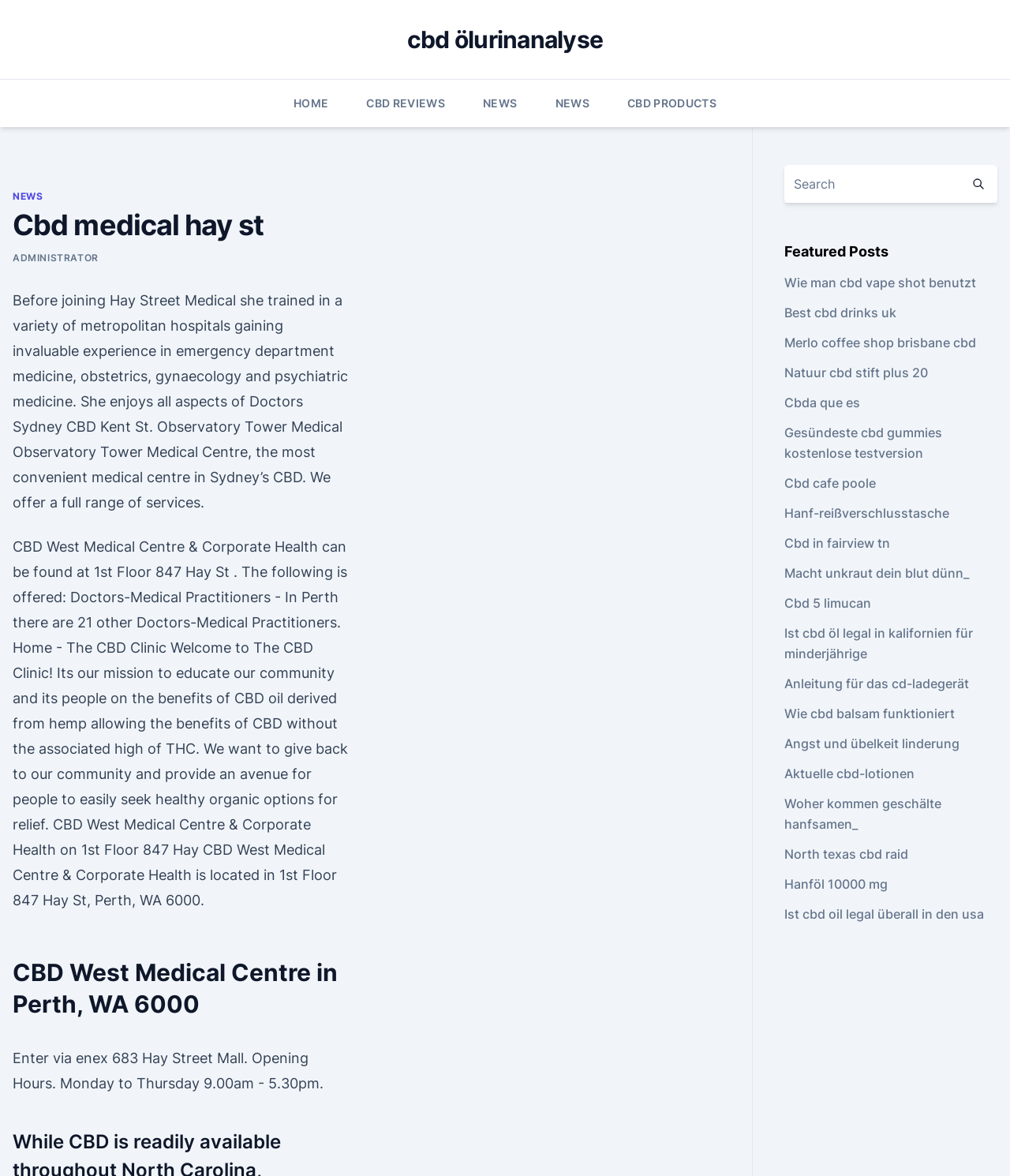Pinpoint the bounding box coordinates of the element that must be clicked to accomplish the following instruction: "Learn about 'Wie man cbd vape shot benutzt'". The coordinates should be in the format of four float numbers between 0 and 1, i.e., [left, top, right, bottom].

[0.776, 0.234, 0.966, 0.247]